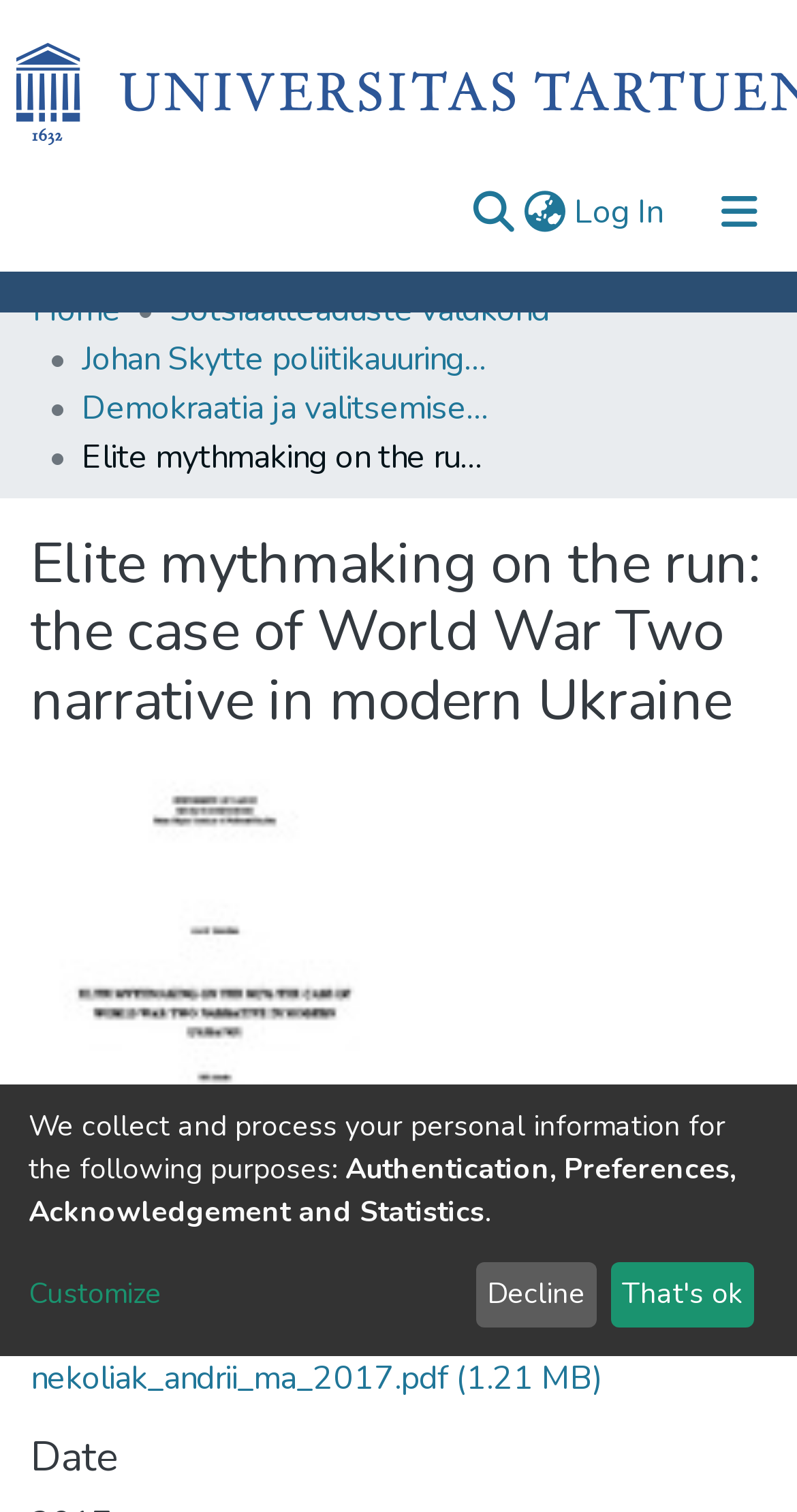Explain the webpage's layout and main content in detail.

The webpage appears to be a academic thesis page, with a focus on the representation of the Second World War in Ukraine. At the top, there is a user profile bar with a search function, language switch, and login button. Below this, there is a main navigation bar with links to various sections, including "Communities & Collections", "All of DSpace", and "Statistics".

On the left side, there is a breadcrumb navigation menu that shows the current location within the website, with links to "Home", "Sotsiaalteaduste valdkond", "Johan Skytte poliitikauuringute instituut", and "Demokraatia ja valitsemise õppekava magistritööd – Master´s theses".

The main content area is divided into several sections. The first section has a heading "Elite mythmaking on the run: the case of World War Two narrative in modern Ukraine", which is likely the title of the thesis. Below this, there is a section with a heading "Files", which contains a link to a PDF file titled "nekoliak_andrii_ma_2017.pdf" with a size of 1.21 MB.

Further down, there is a section with a heading "Date", and below this, there is a block of text that explains how personal information is collected and processed for various purposes, including authentication, preferences, and statistics. There are also buttons to customize or decline/accept these terms.

Overall, the webpage appears to be a repository for academic theses, with a focus on providing access to research papers and related information.